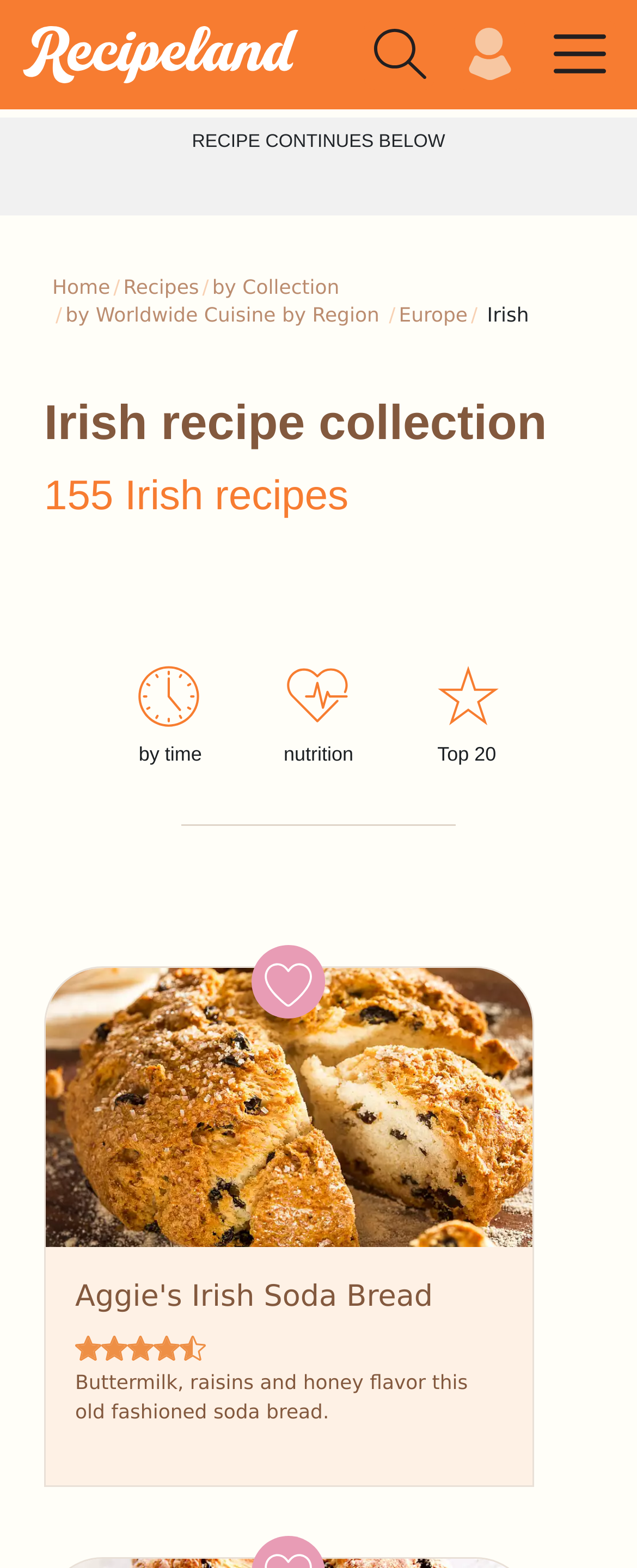Determine the coordinates of the bounding box that should be clicked to complete the instruction: "click on the CleanMasters logo". The coordinates should be represented by four float numbers between 0 and 1: [left, top, right, bottom].

None